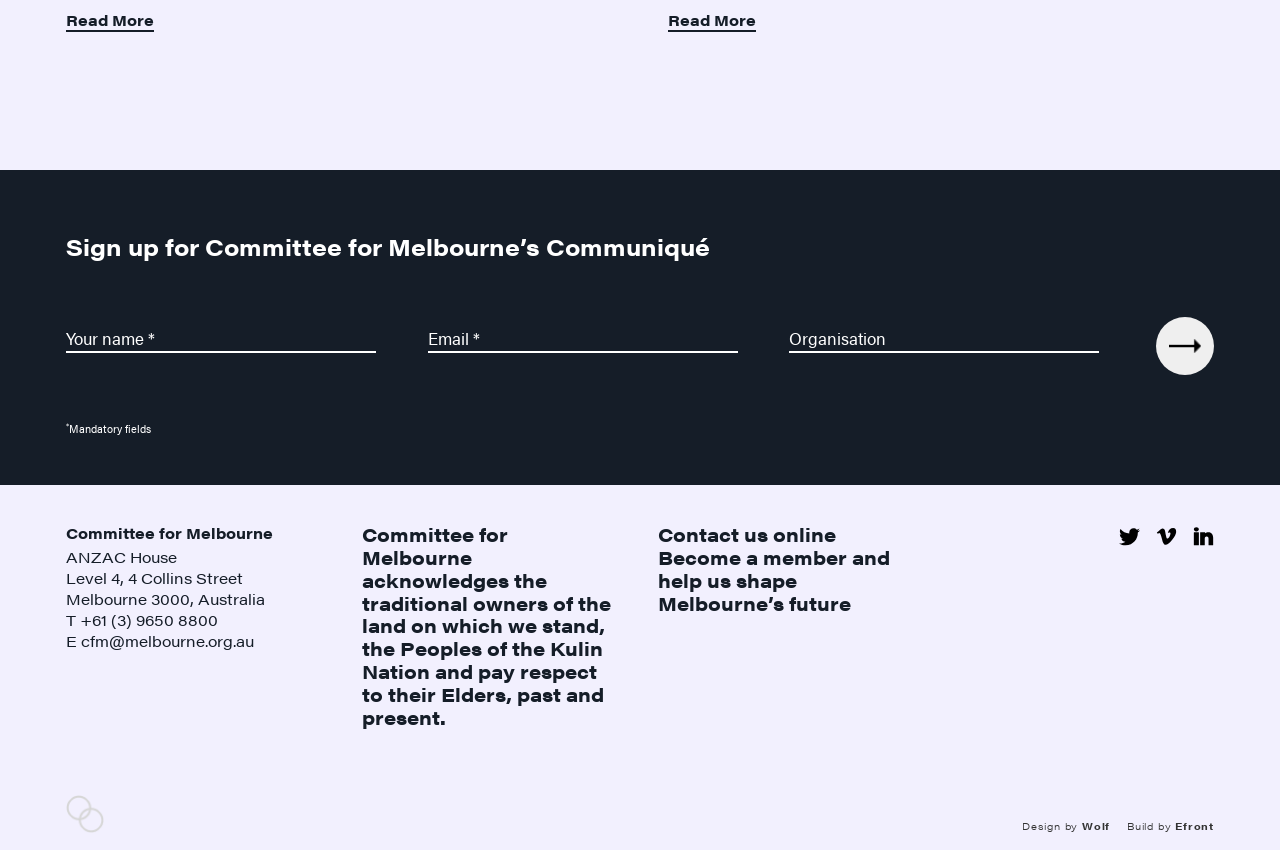Please identify the bounding box coordinates of the area I need to click to accomplish the following instruction: "Contact us online".

[0.514, 0.613, 0.653, 0.645]